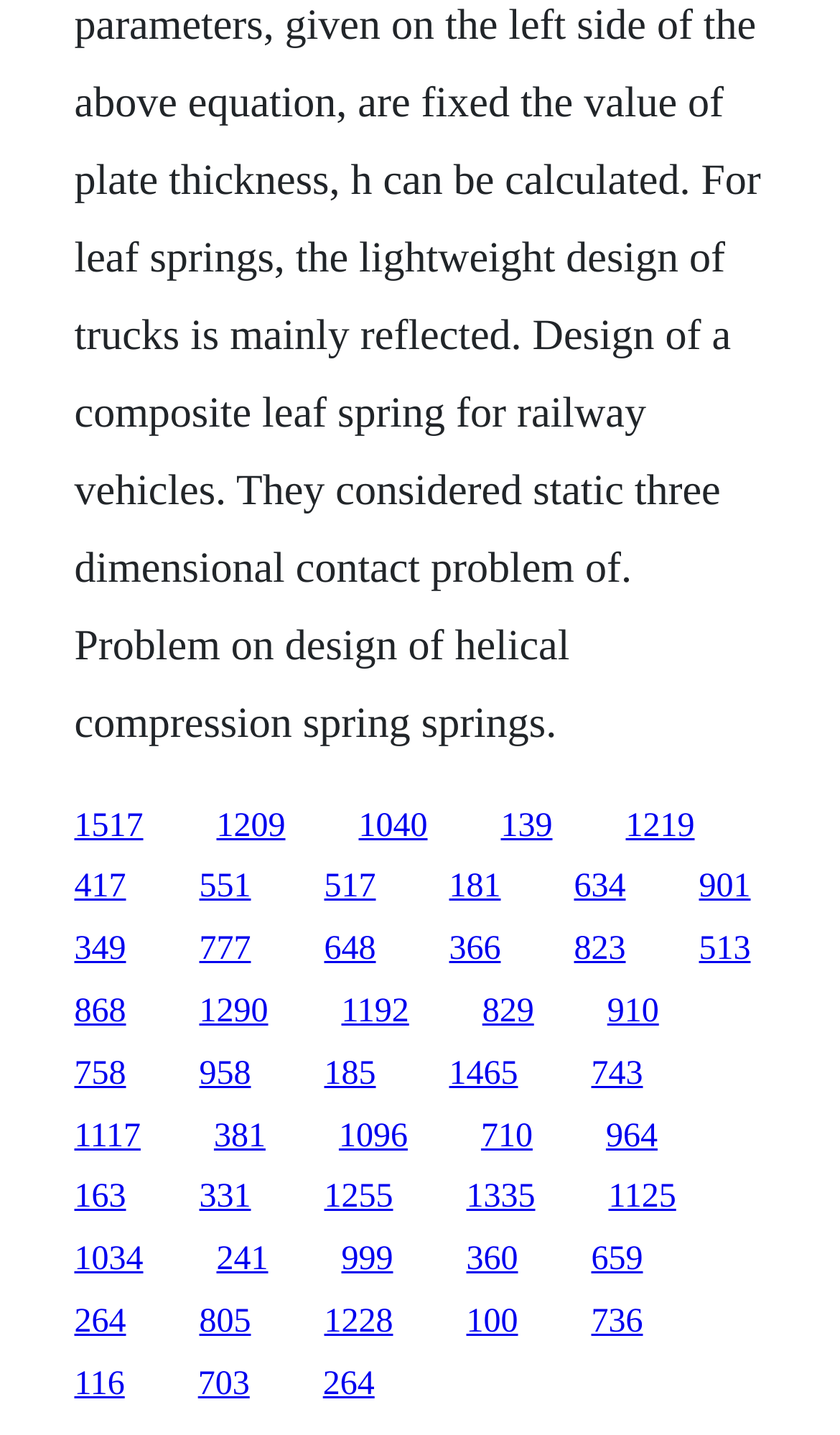Given the description of the UI element: "100", predict the bounding box coordinates in the form of [left, top, right, bottom], with each value being a float between 0 and 1.

[0.555, 0.908, 0.617, 0.934]